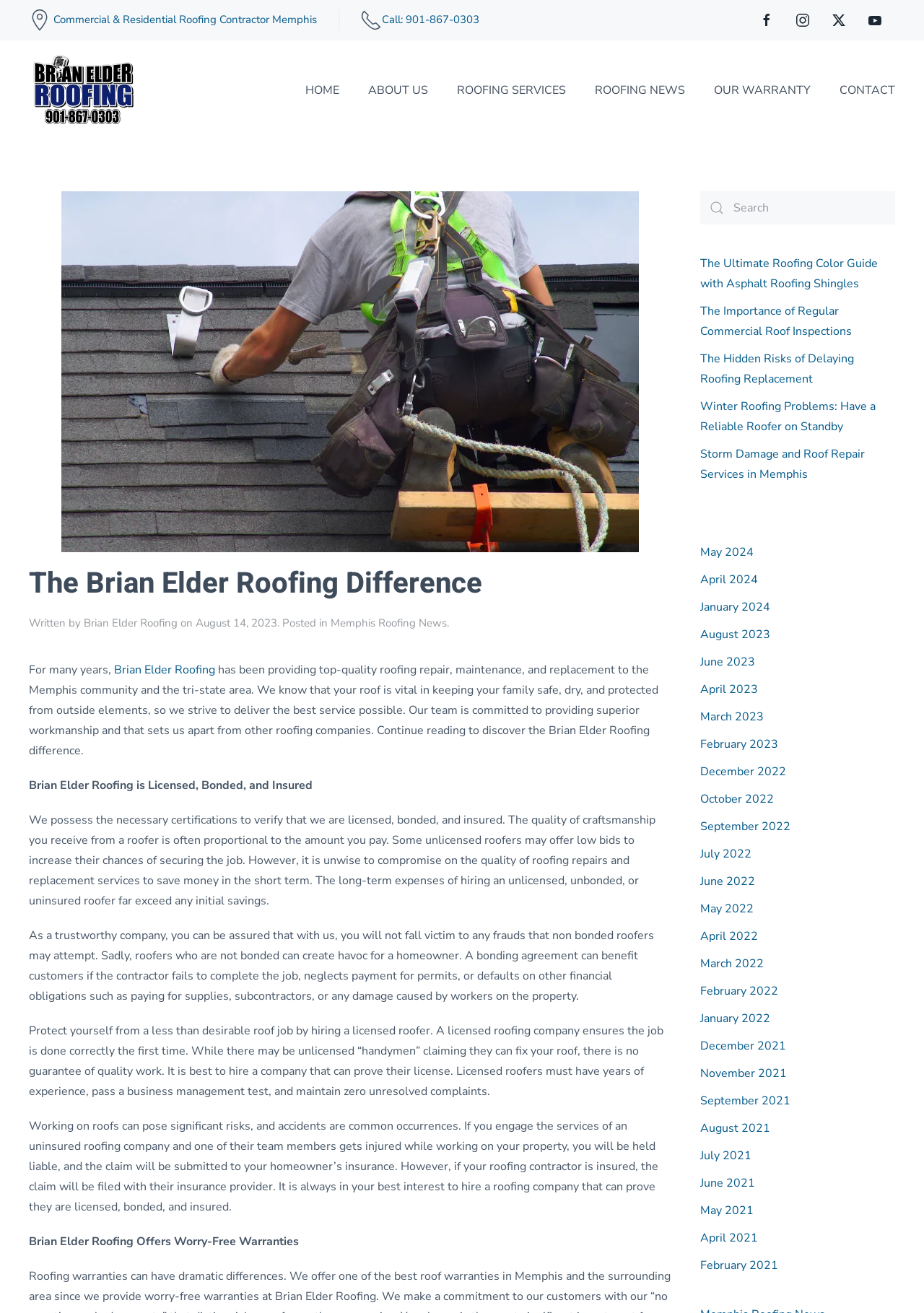Please identify the bounding box coordinates of the area that needs to be clicked to fulfill the following instruction: "Read about the Brian Elder Roofing difference."

[0.031, 0.431, 0.727, 0.458]